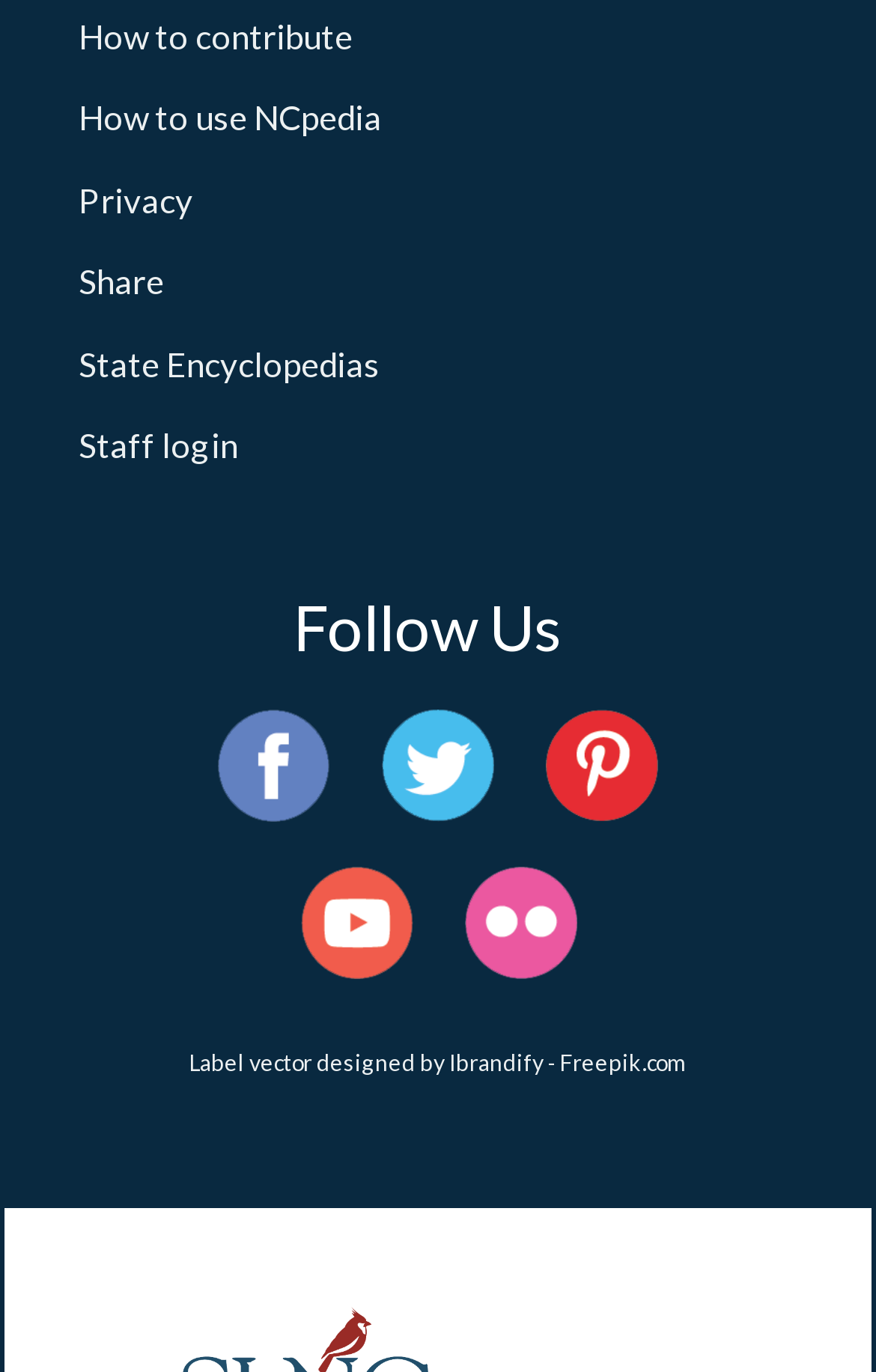Predict the bounding box coordinates for the UI element described as: "Privacy". The coordinates should be four float numbers between 0 and 1, presented as [left, top, right, bottom].

[0.09, 0.131, 0.221, 0.16]